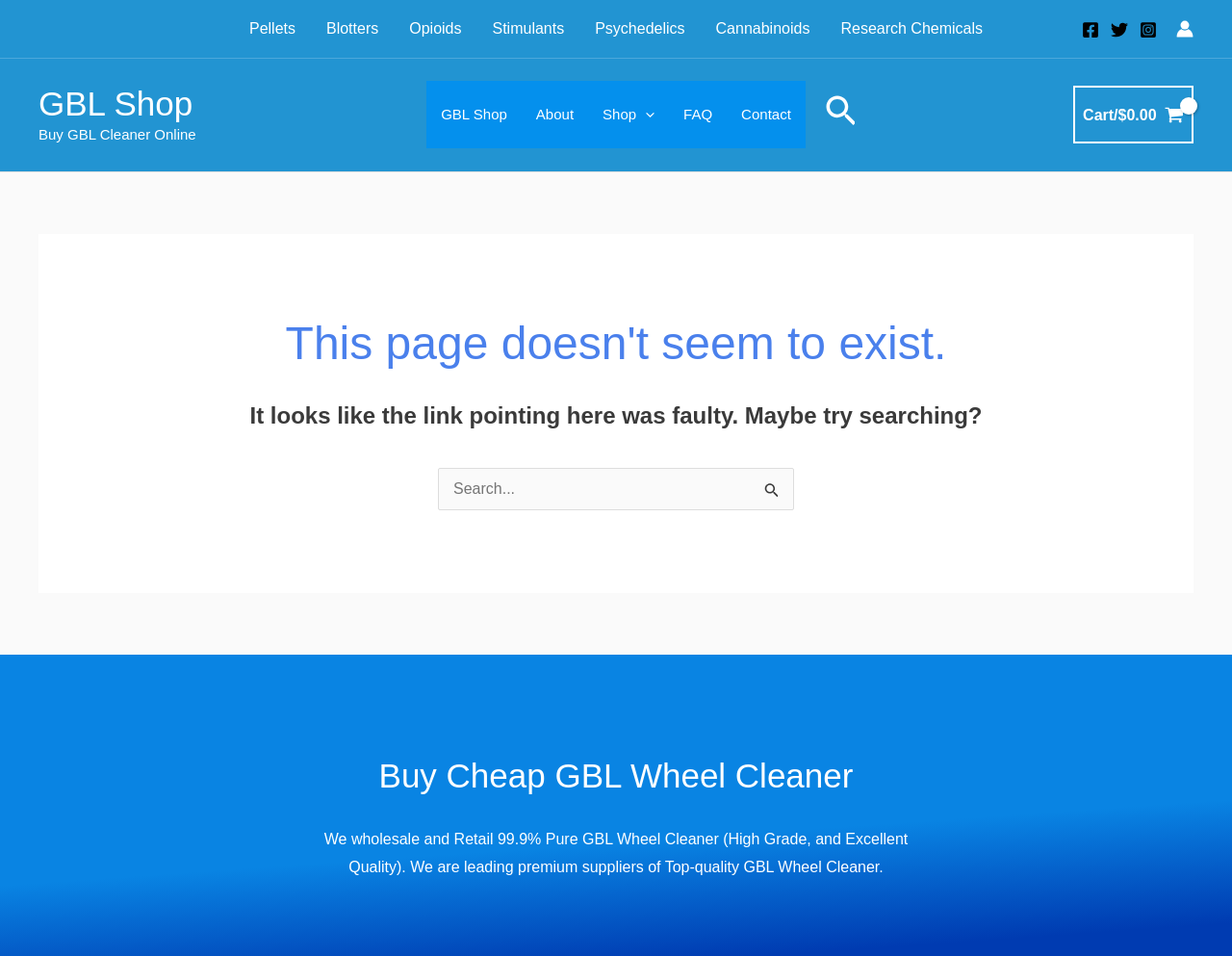Determine the bounding box coordinates for the clickable element required to fulfill the instruction: "Click on the Facebook link". Provide the coordinates as four float numbers between 0 and 1, i.e., [left, top, right, bottom].

[0.878, 0.022, 0.892, 0.04]